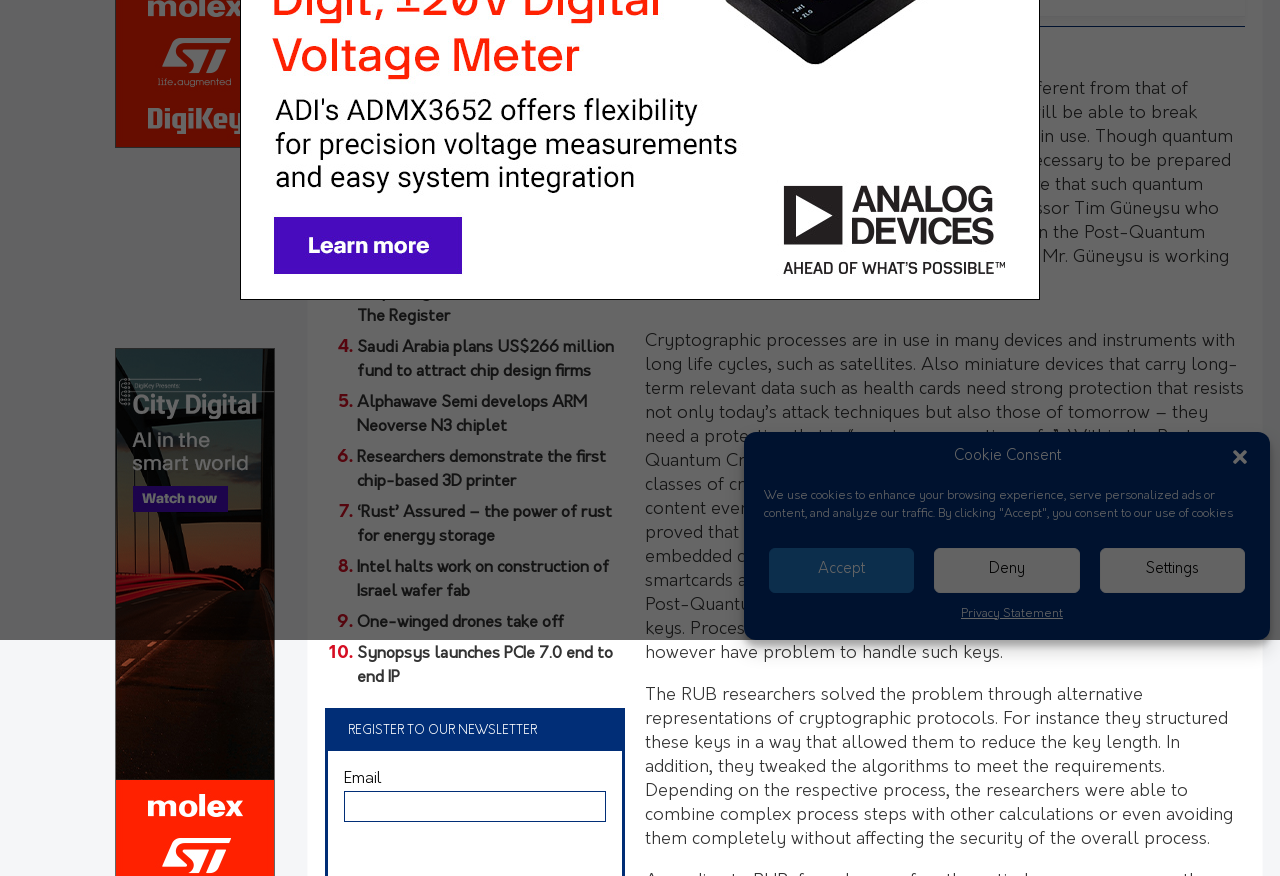Determine the bounding box for the HTML element described here: "parent_node: Email name="email"". The coordinates should be given as [left, top, right, bottom] with each number being a float between 0 and 1.

[0.269, 0.715, 0.473, 0.75]